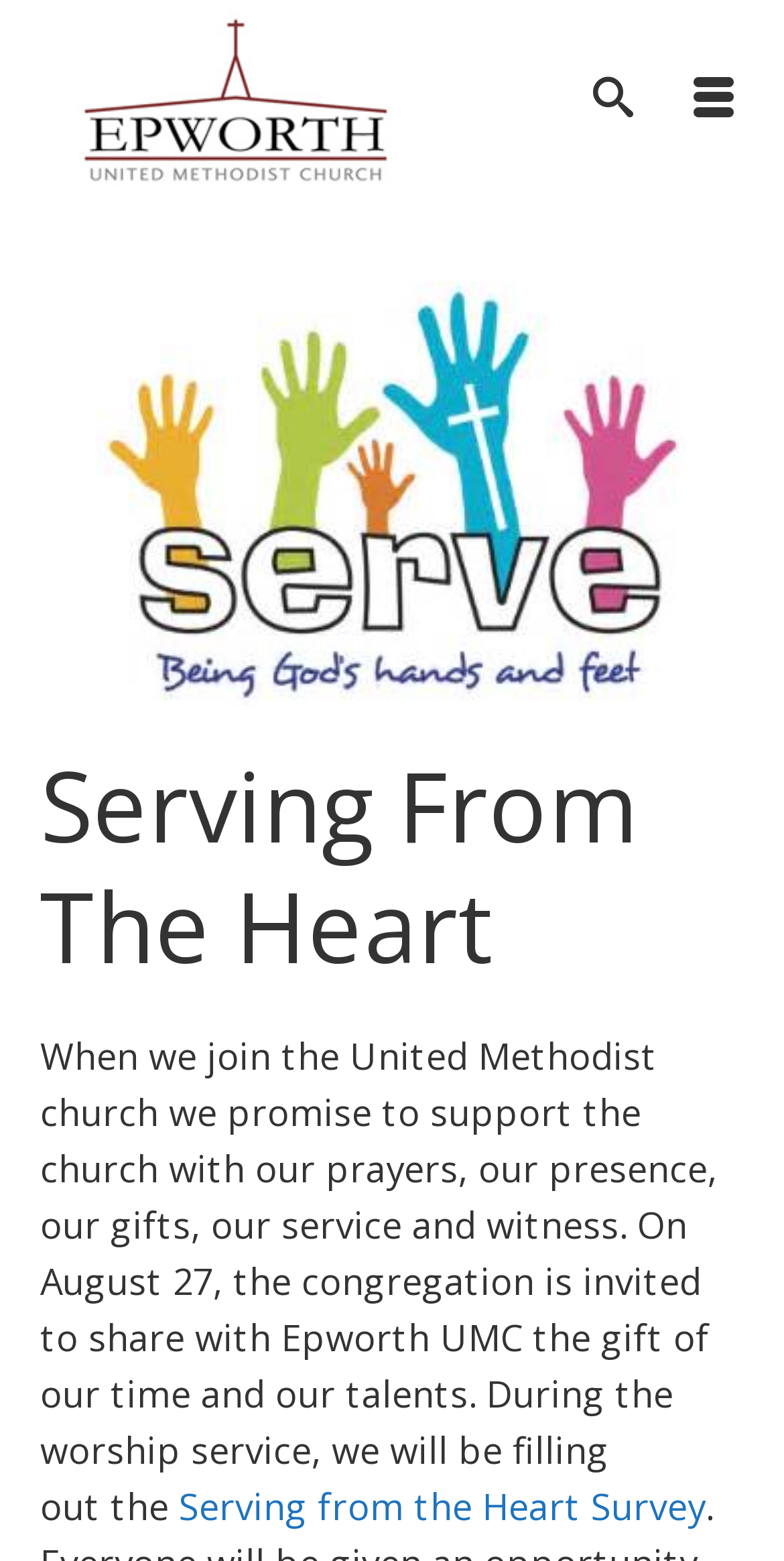Find the bounding box of the element with the following description: "Serving from the Heart Survey". The coordinates must be four float numbers between 0 and 1, formatted as [left, top, right, bottom].

[0.228, 0.949, 0.9, 0.98]